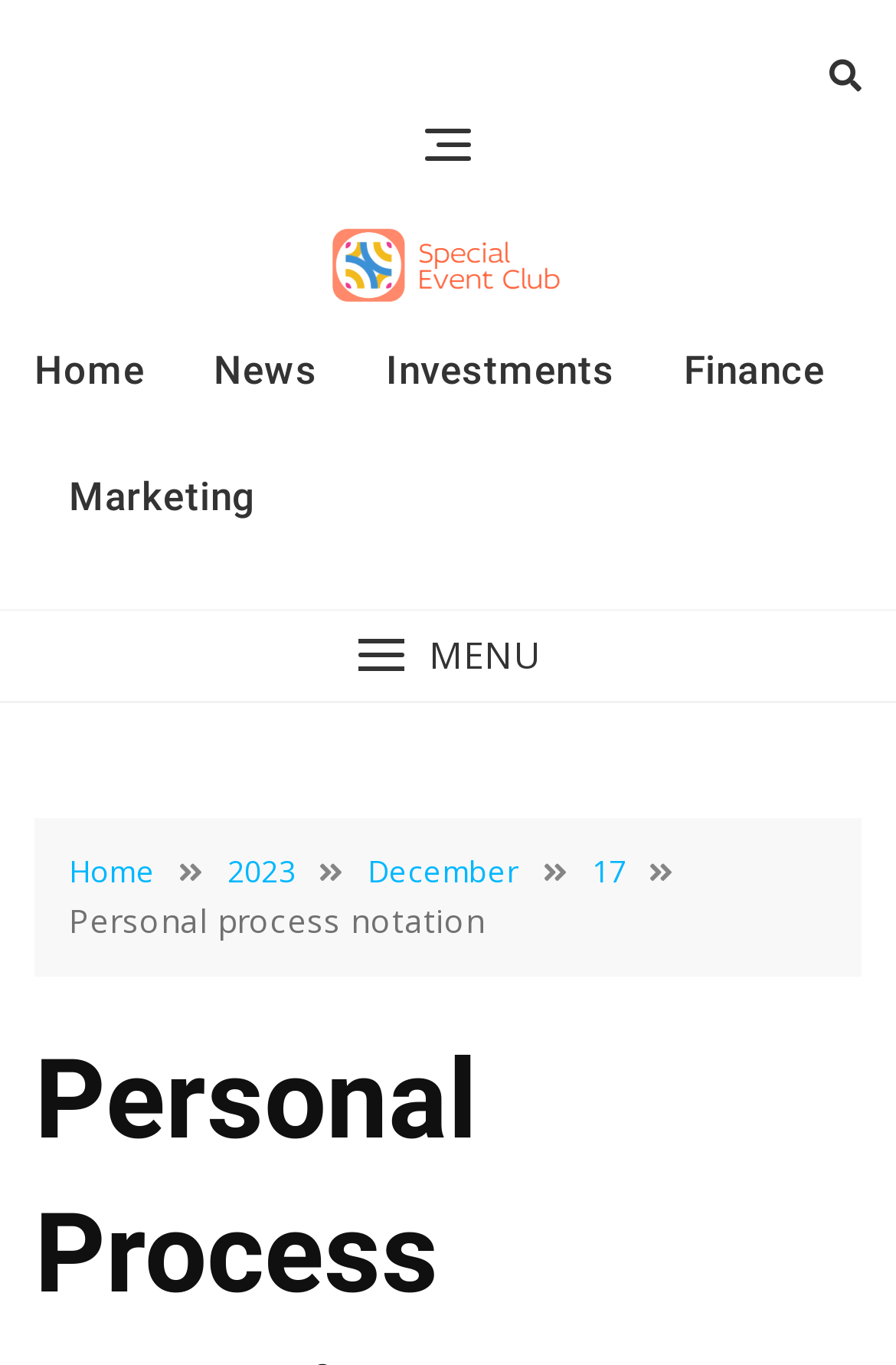Use the details in the image to answer the question thoroughly: 
What is the text above the breadcrumbs?

I looked at the element above the breadcrumbs and found a static text element with the text 'Personal process notation'.